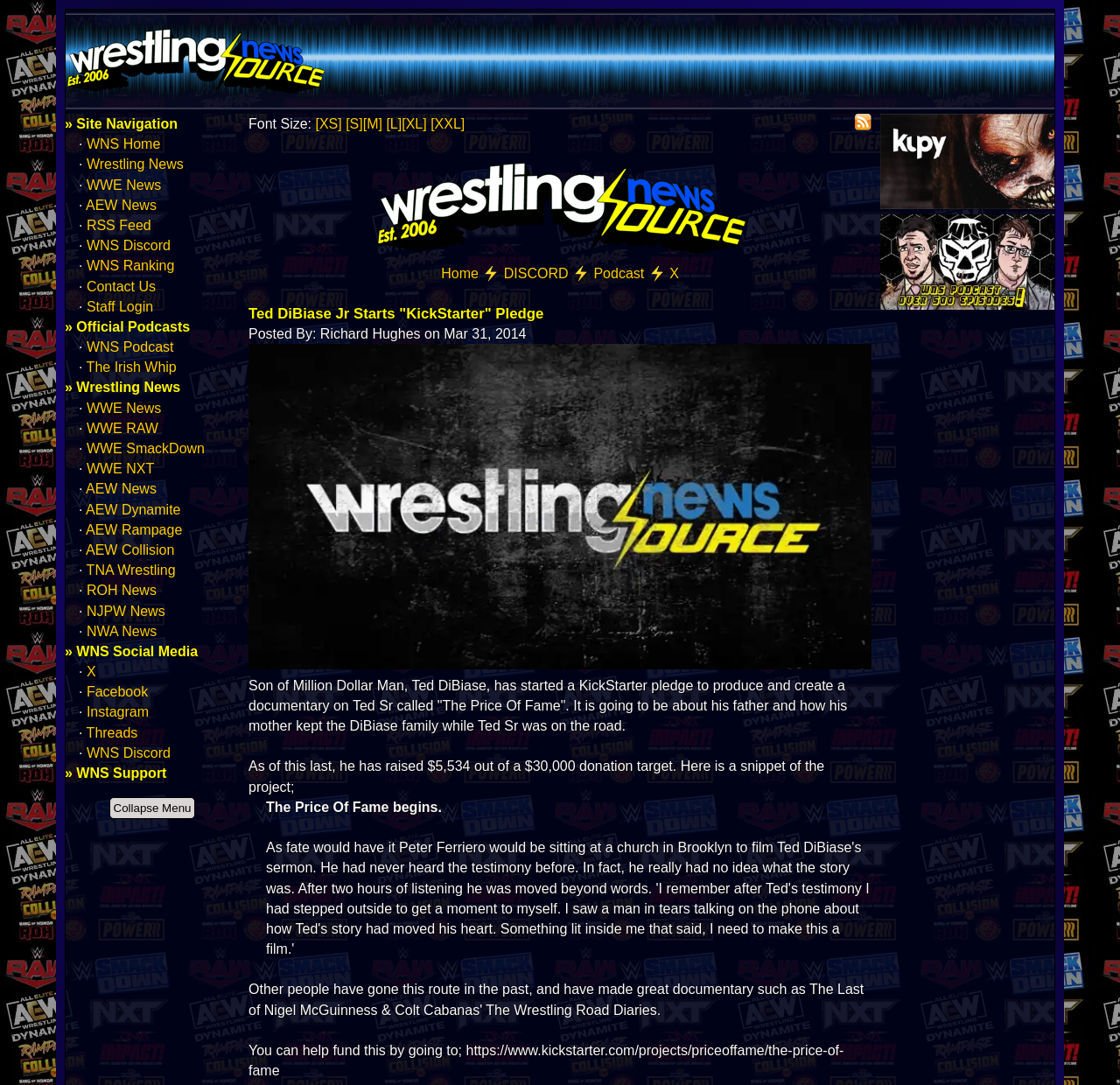What is the name of the podcast?
Kindly offer a detailed explanation using the data available in the image.

The name of the podcast can be found in the link text 'WNS Podcast' which is located in the region [0.786, 0.274, 0.942, 0.287].